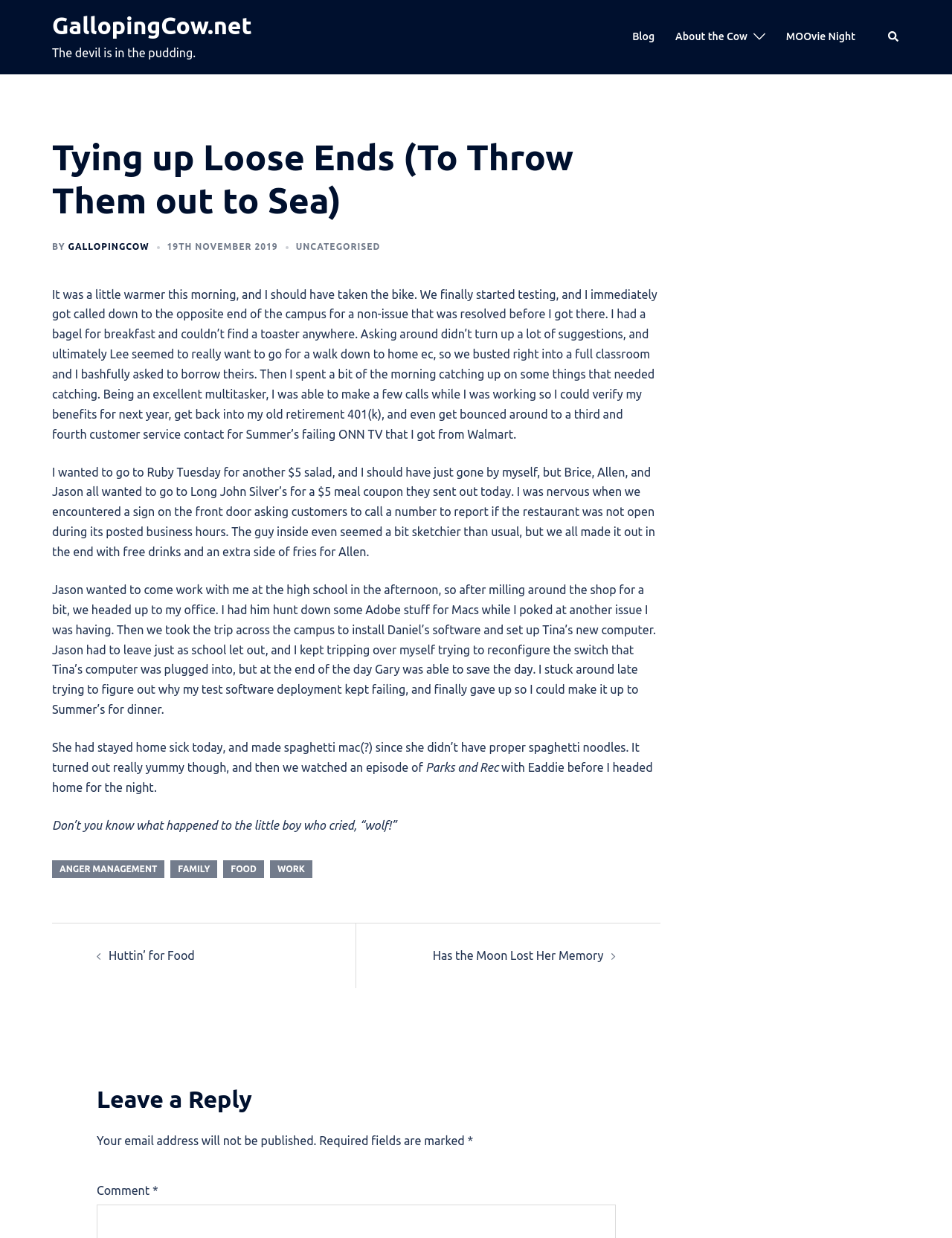How many categories are listed in the footer?
Respond to the question with a well-detailed and thorough answer.

The footer section of the webpage lists four categories: ANGER MANAGEMENT, FAMILY, FOOD, and WORK. These categories are links that can be clicked to navigate to related content.